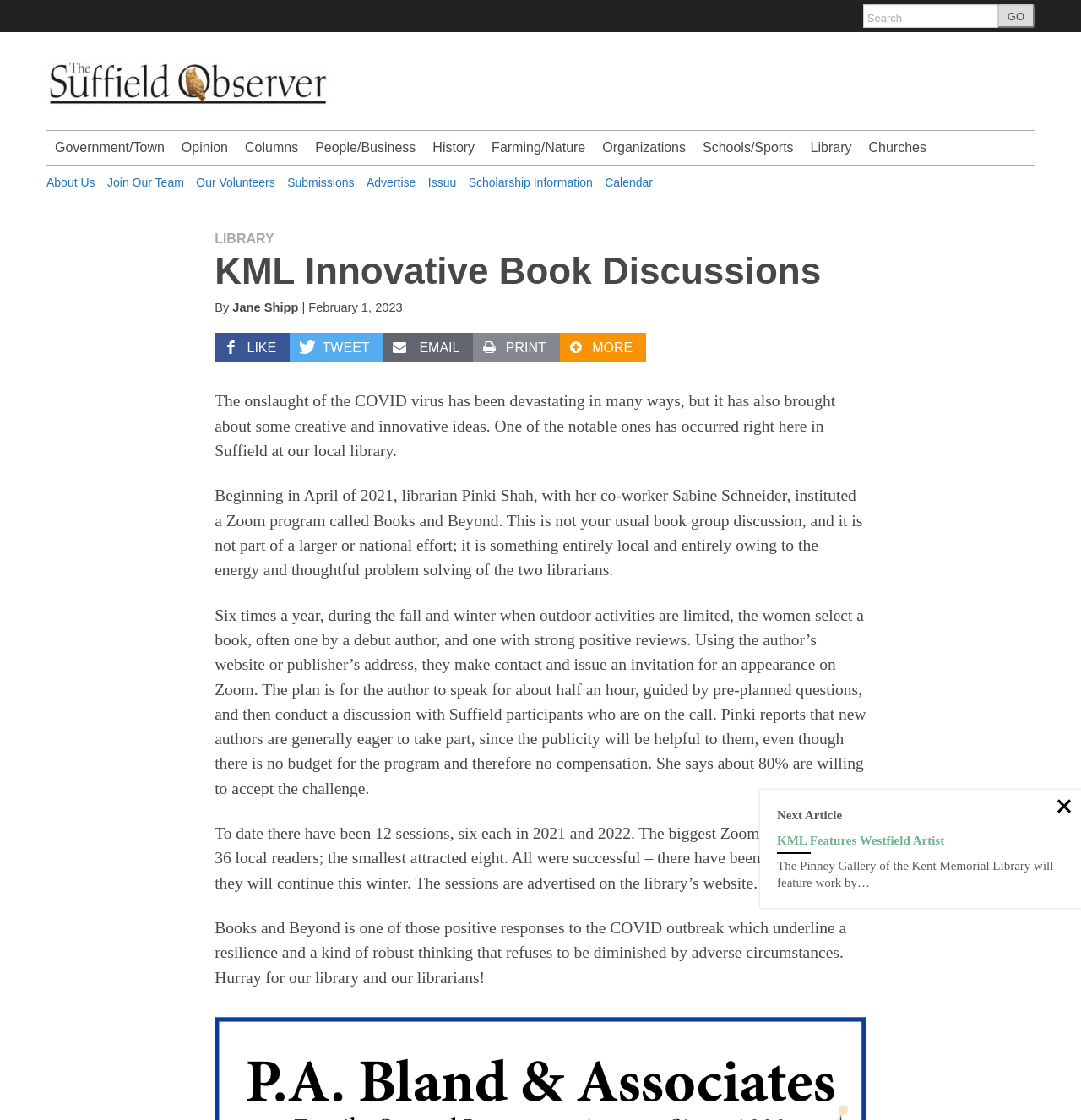Refer to the element description parent_node: GO name="s" placeholder="Search" and identify the corresponding bounding box in the screenshot. Format the coordinates as (top-left x, top-left y, bottom-right x, bottom-right y) with values in the range of 0 to 1.

[0.798, 0.004, 0.923, 0.025]